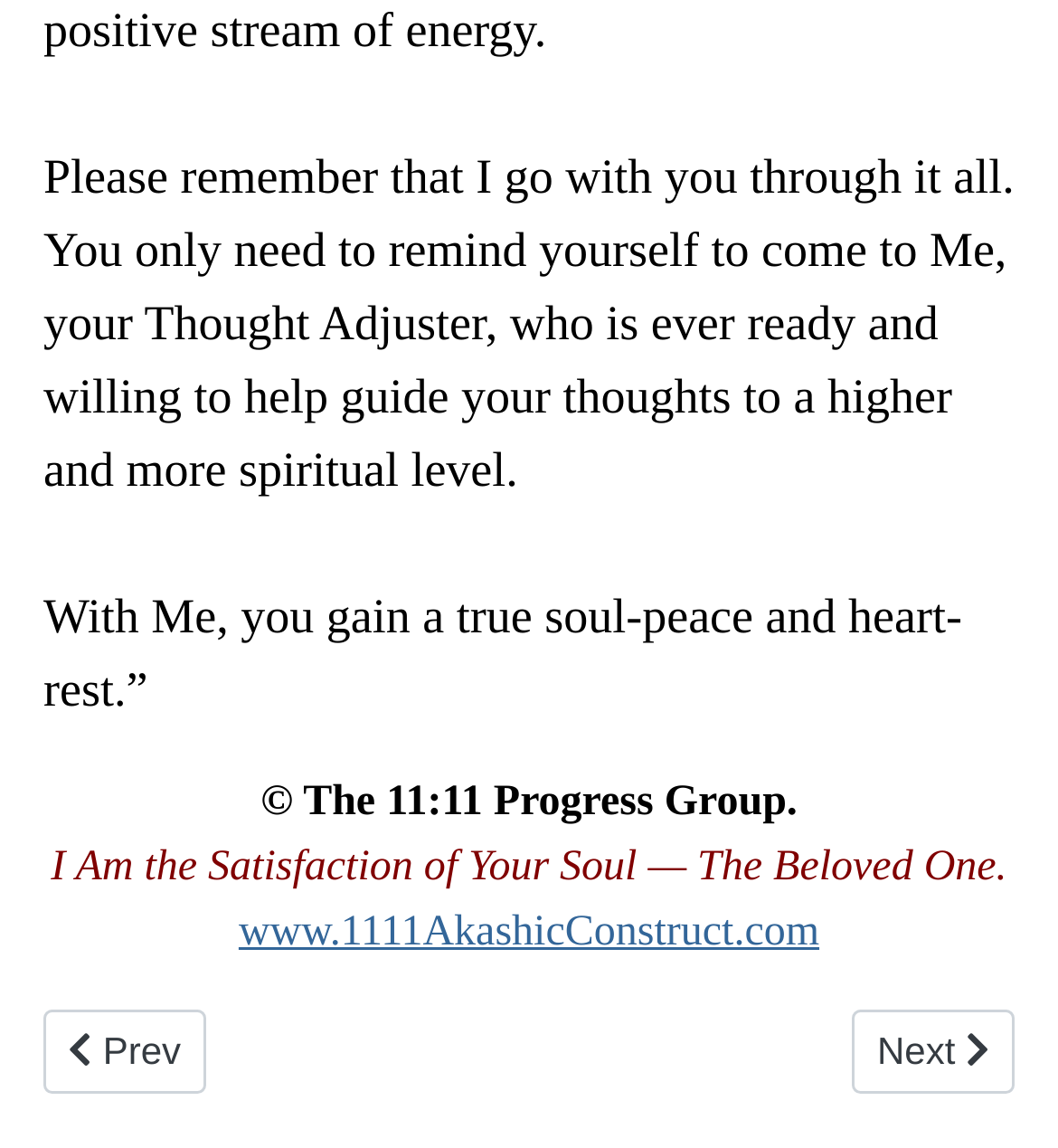Determine the bounding box for the described HTML element: "www.1111AkashicConstruct.com". Ensure the coordinates are four float numbers between 0 and 1 in the format [left, top, right, bottom].

[0.226, 0.792, 0.774, 0.832]